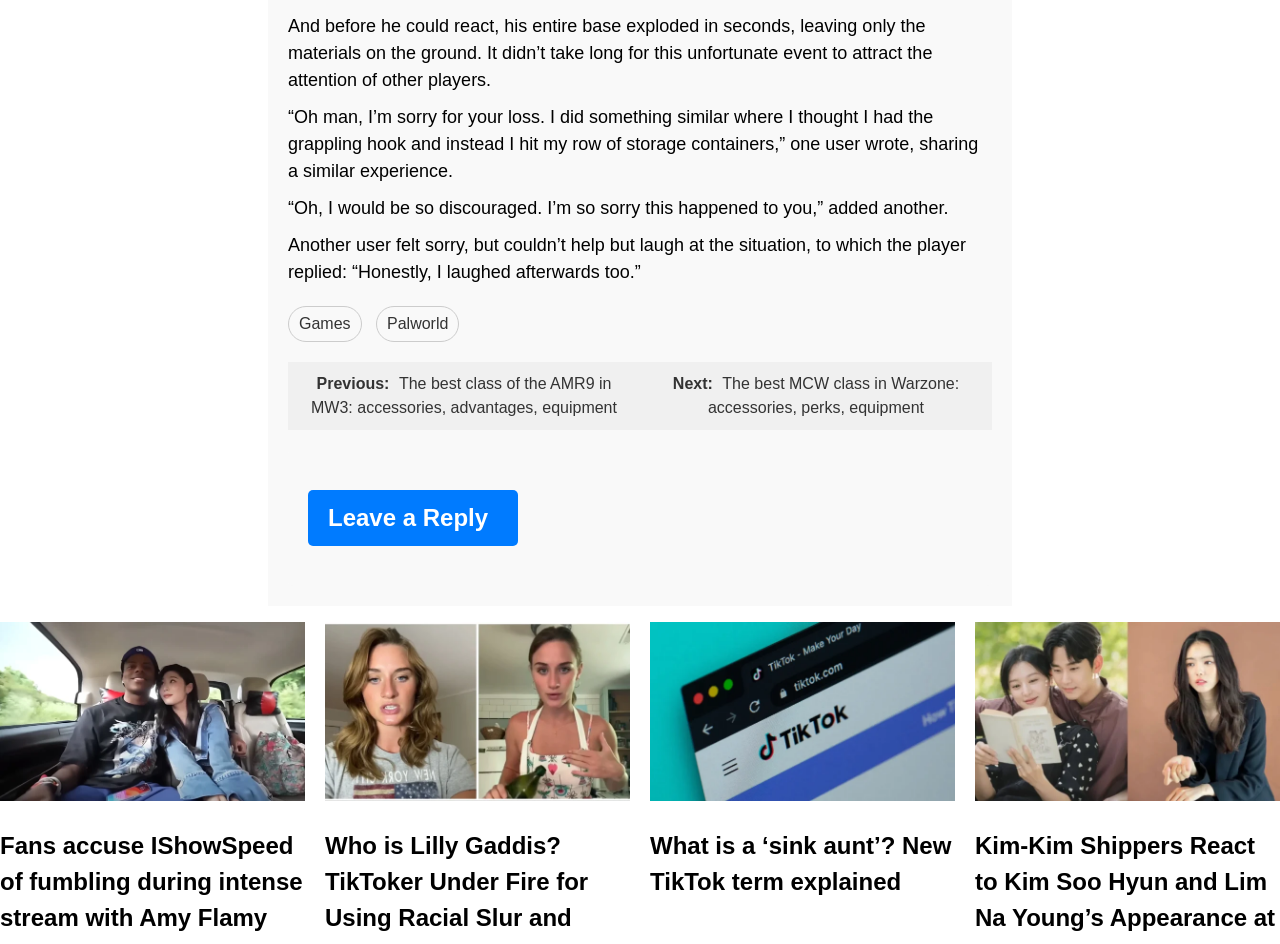Determine the bounding box for the described HTML element: "name="comment" placeholder="Comment"". Ensure the coordinates are four float numbers between 0 and 1 in the format [left, top, right, bottom].

[0.241, 0.763, 0.759, 0.887]